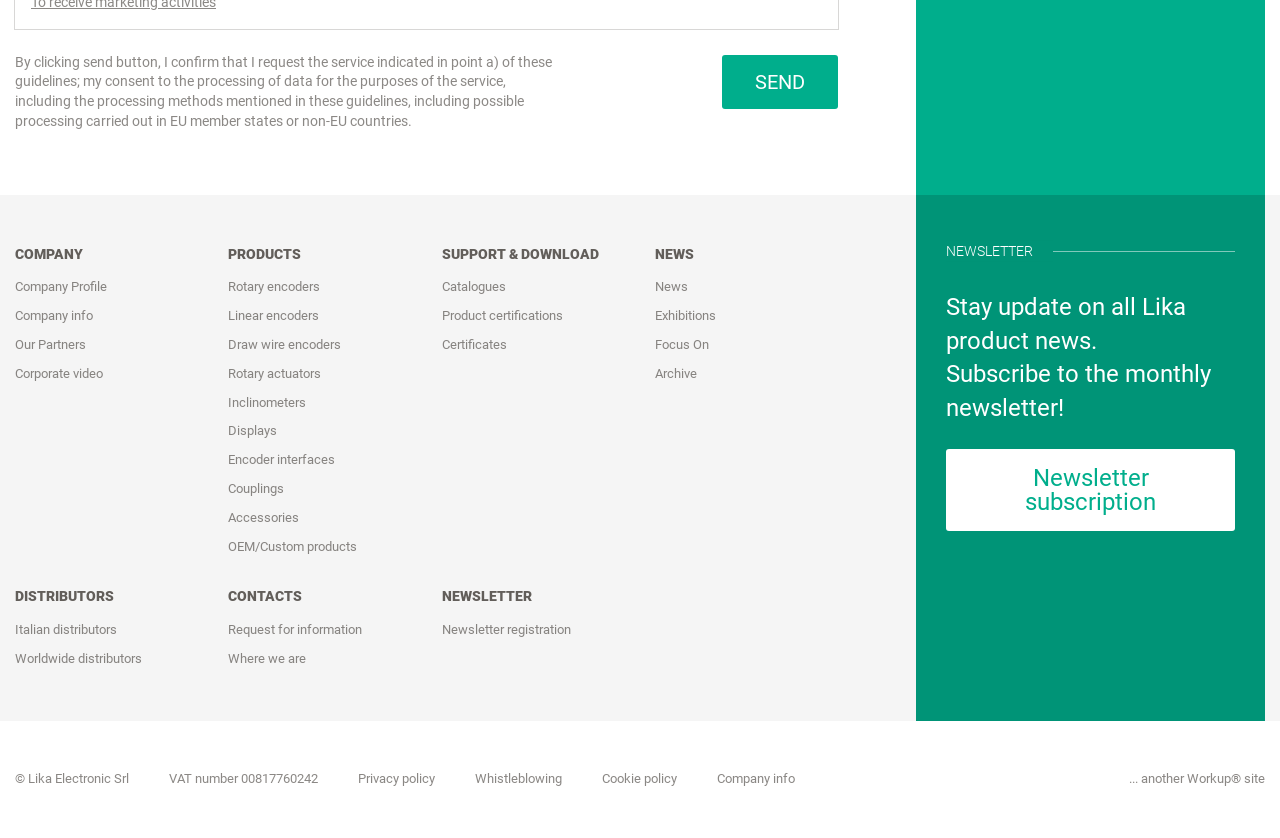Please find the bounding box coordinates in the format (top-left x, top-left y, bottom-right x, bottom-right y) for the given element description. Ensure the coordinates are floating point numbers between 0 and 1. Description: Displays

[0.178, 0.498, 0.322, 0.532]